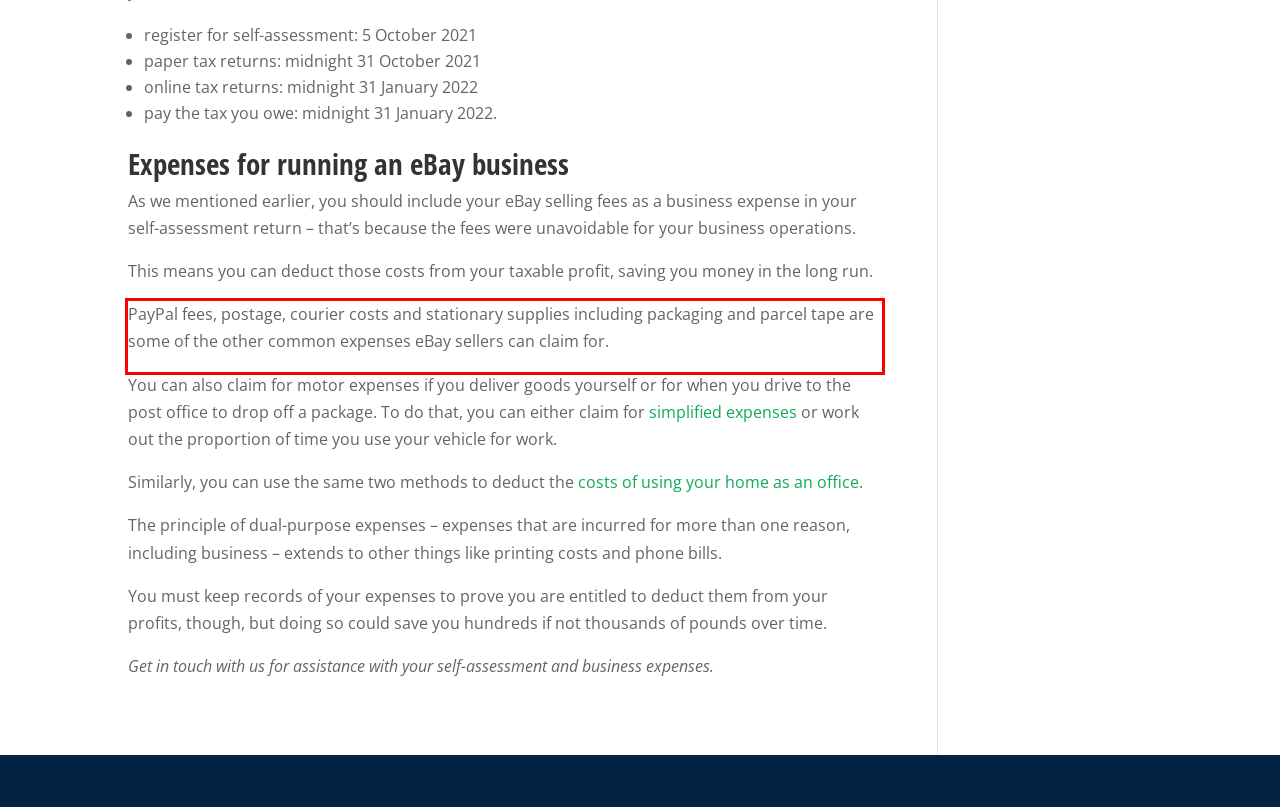Please perform OCR on the UI element surrounded by the red bounding box in the given webpage screenshot and extract its text content.

PayPal fees, postage, courier costs and stationary supplies including packaging and parcel tape are some of the other common expenses eBay sellers can claim for.